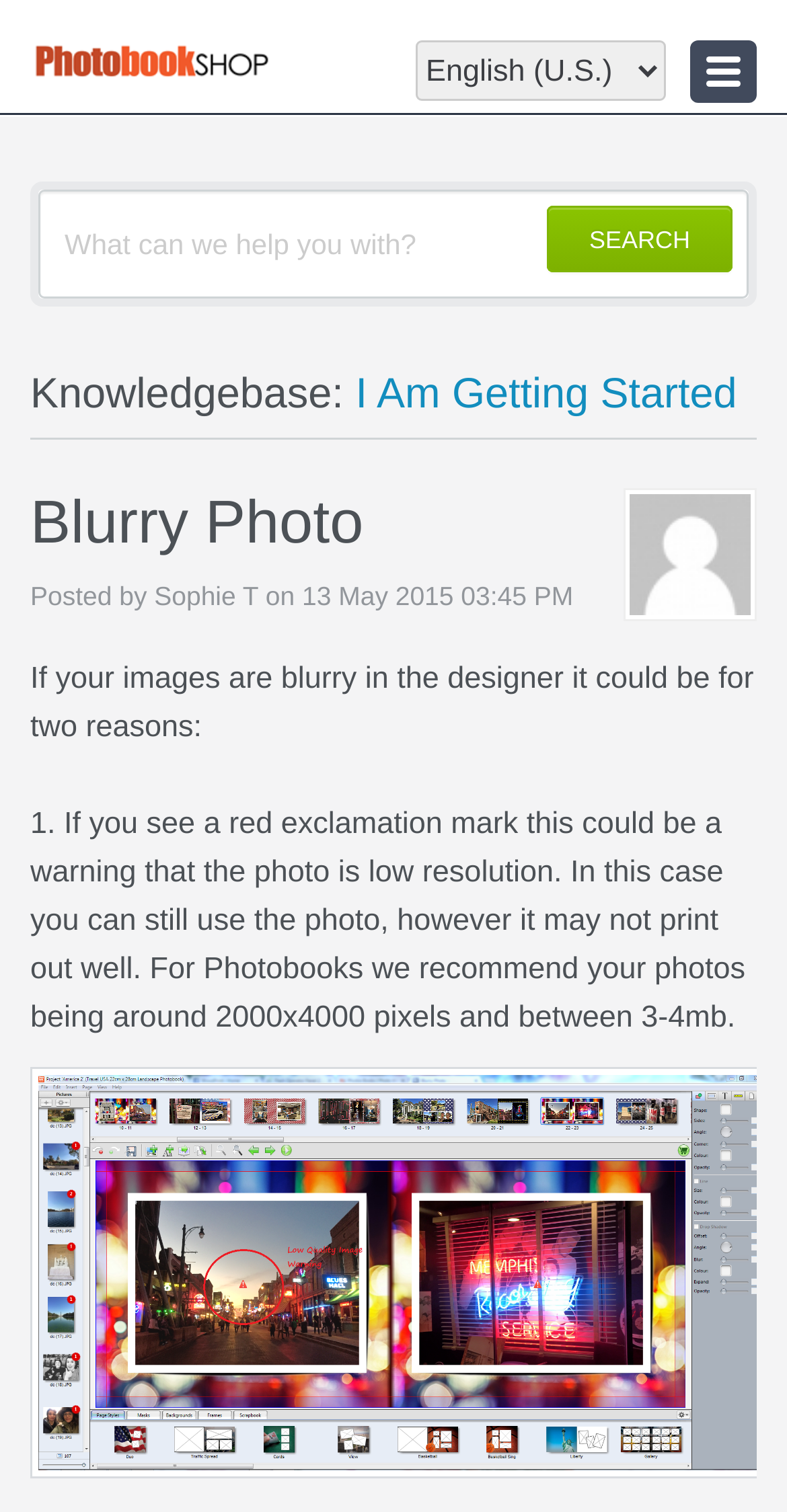Reply to the question below using a single word or brief phrase:
What is the logo of the website?

PhotobookShop